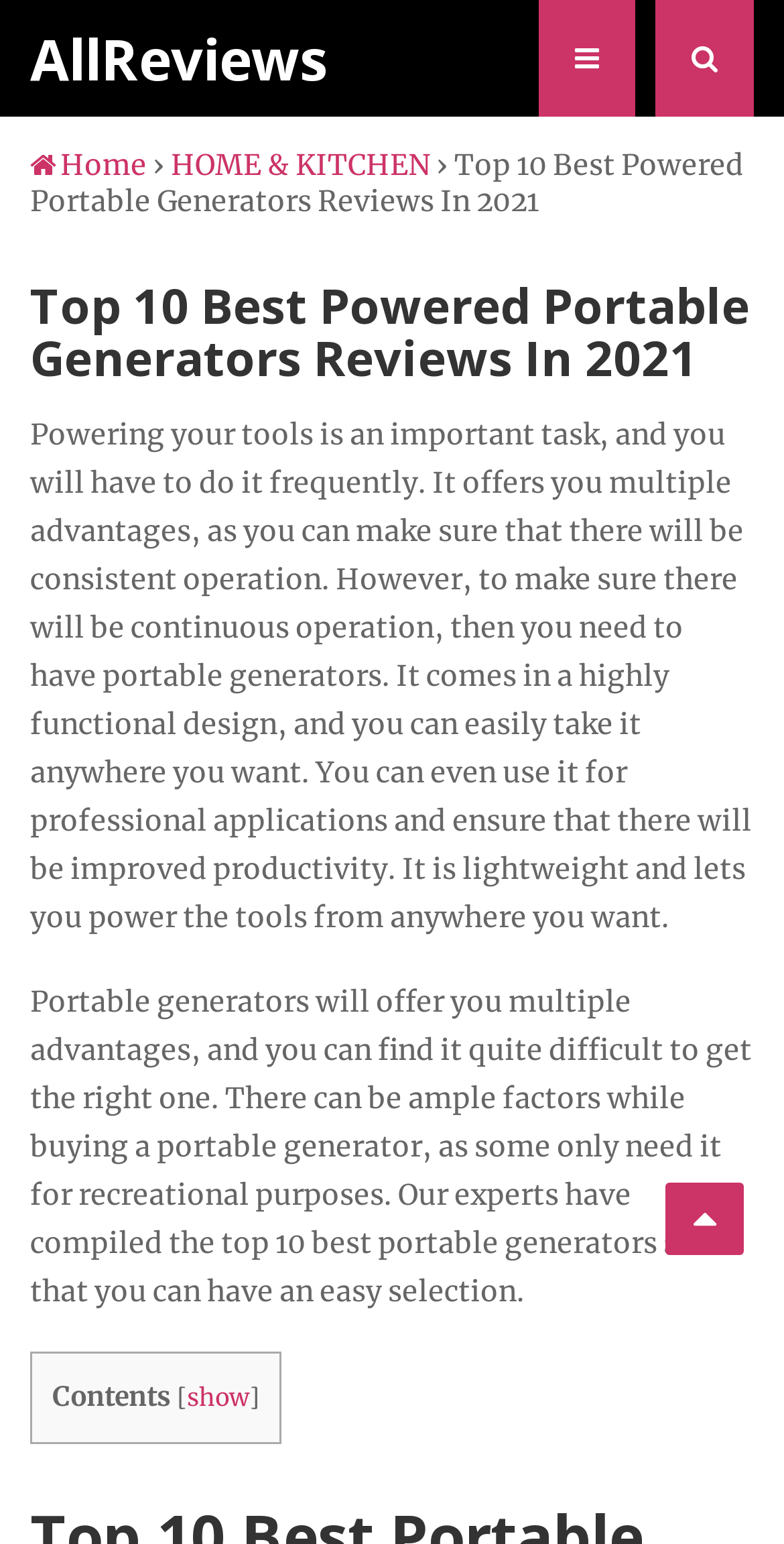Show the bounding box coordinates for the HTML element as described: "Proper wearing of respirators".

None